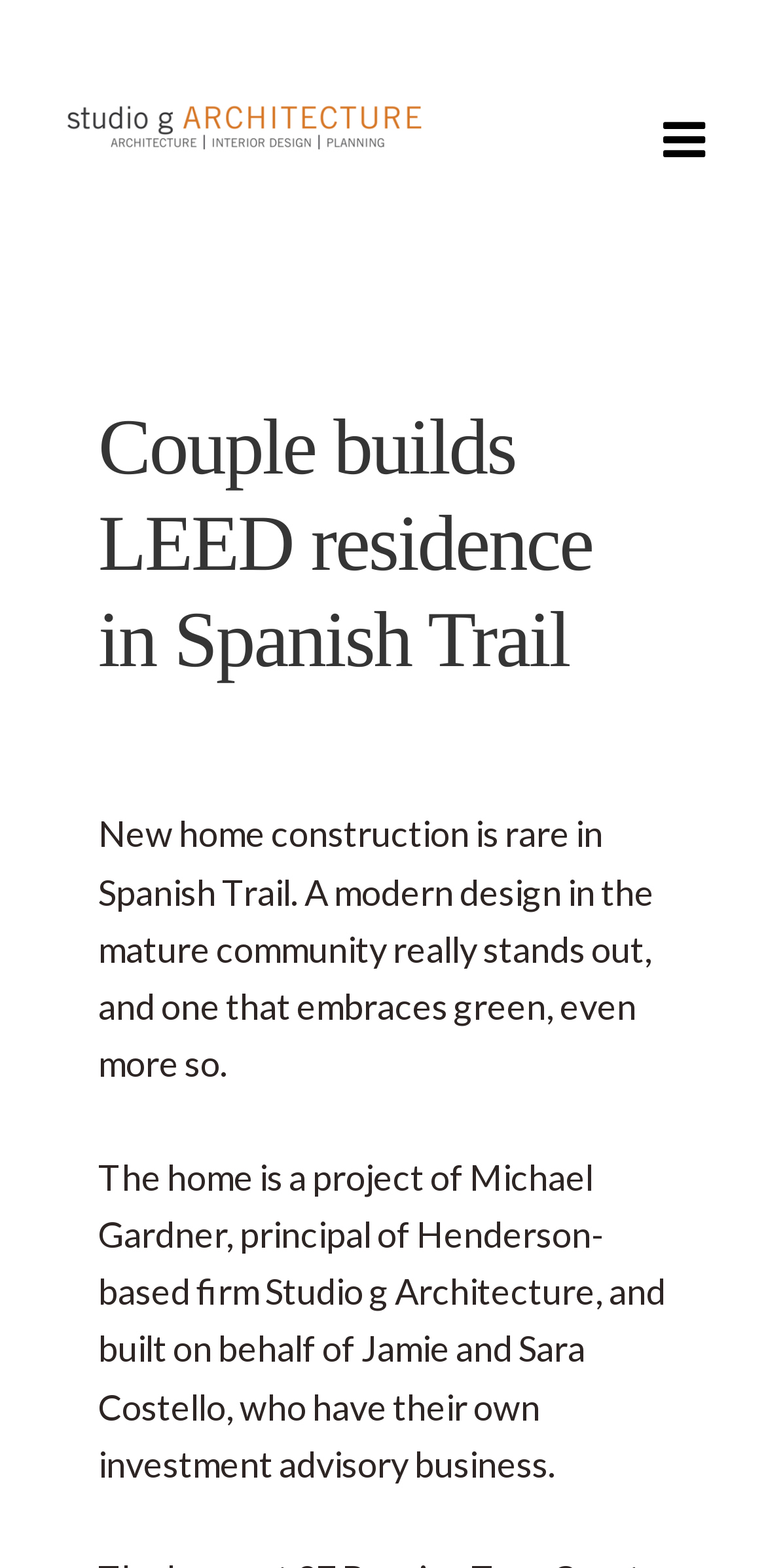Extract the bounding box coordinates for the UI element described by the text: "parent_node: Skip to navigation". The coordinates should be in the form of [left, top, right, bottom] with values between 0 and 1.

[0.064, 0.05, 0.936, 0.111]